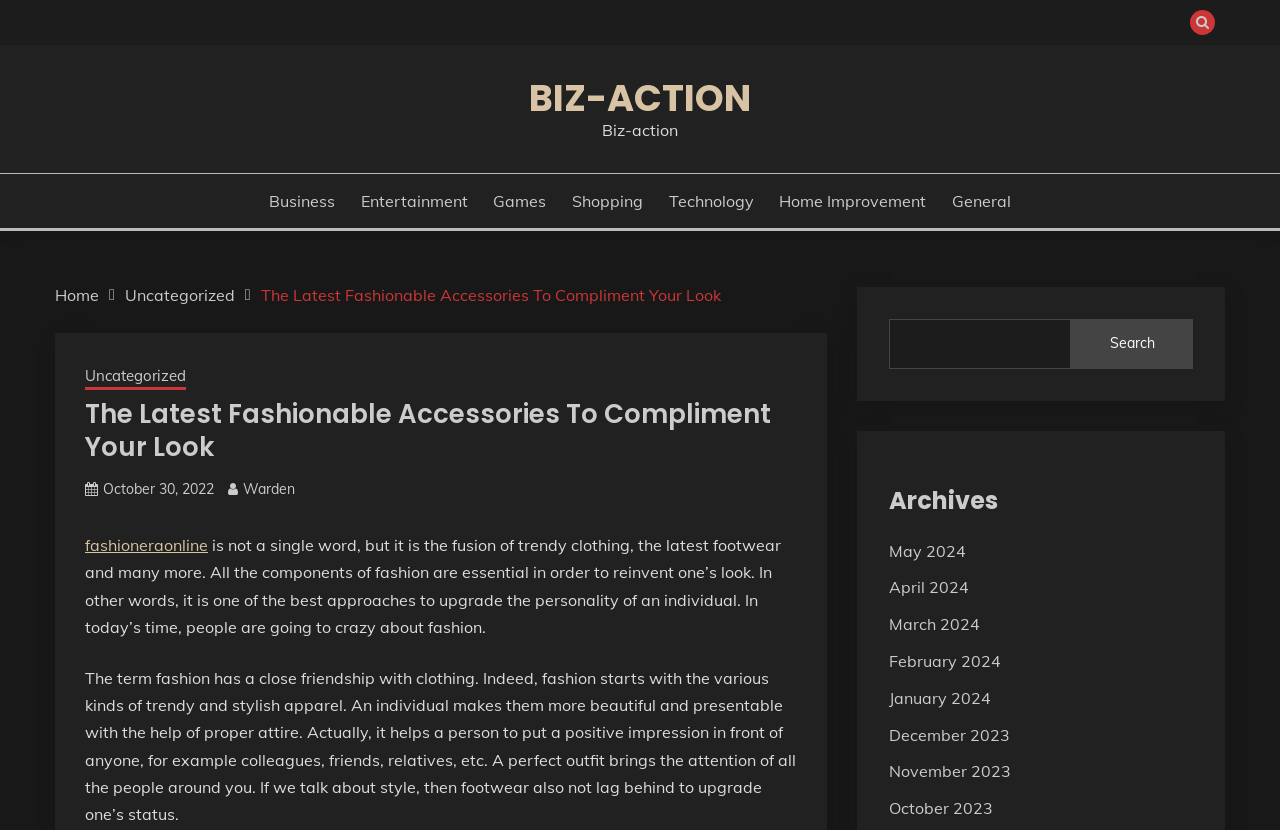What is the main topic of this webpage?
Using the screenshot, give a one-word or short phrase answer.

Fashion